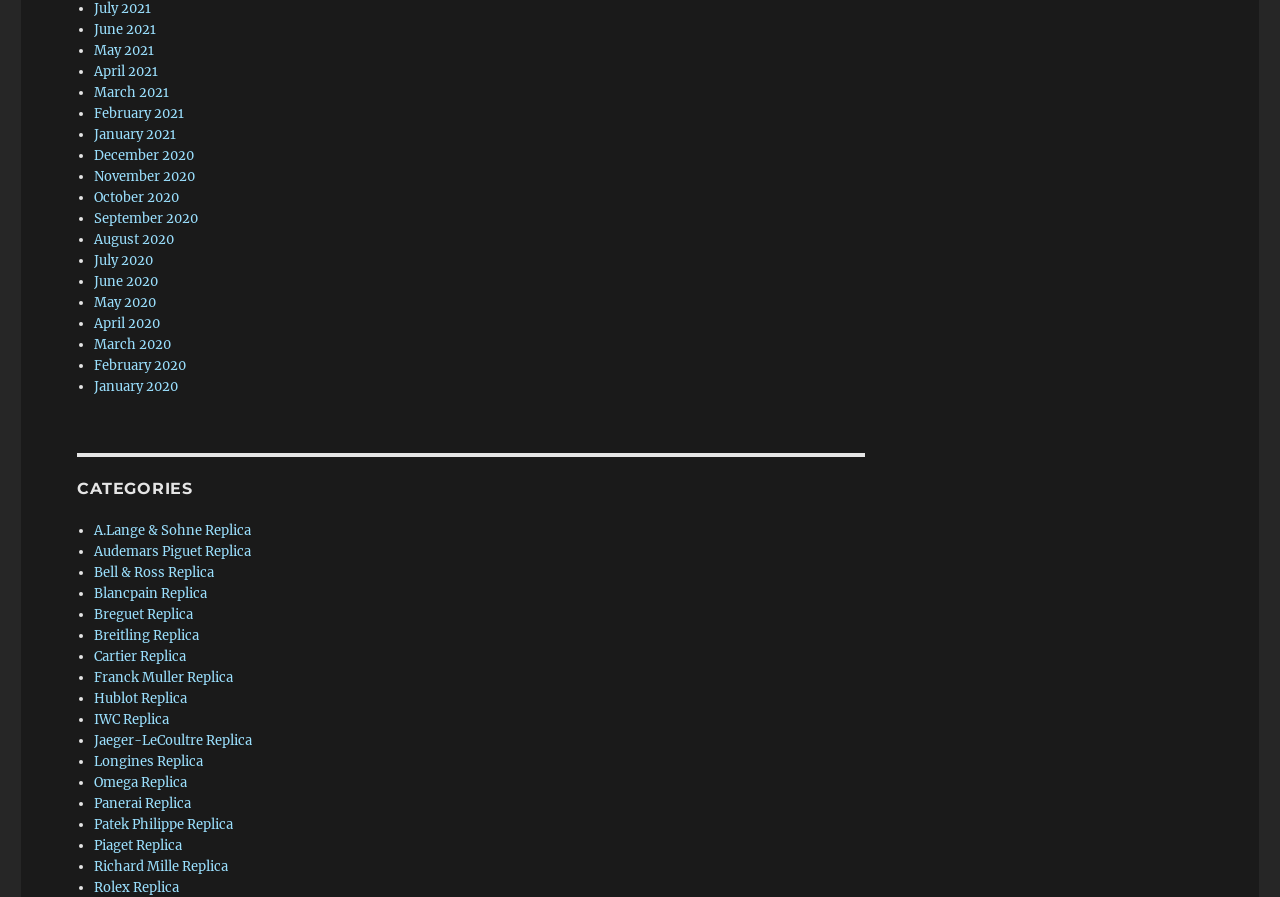What is the last brand listed under 'CATEGORIES'? Please answer the question using a single word or phrase based on the image.

Rolex Replica